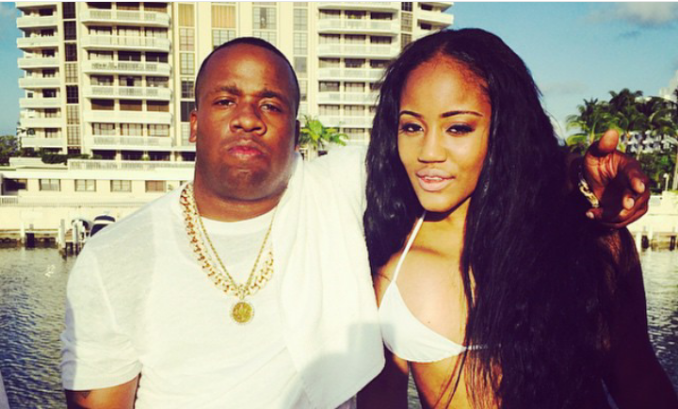What is the occasion depicted in the image?
Refer to the image and provide a concise answer in one word or phrase.

Memorial Day Weekend